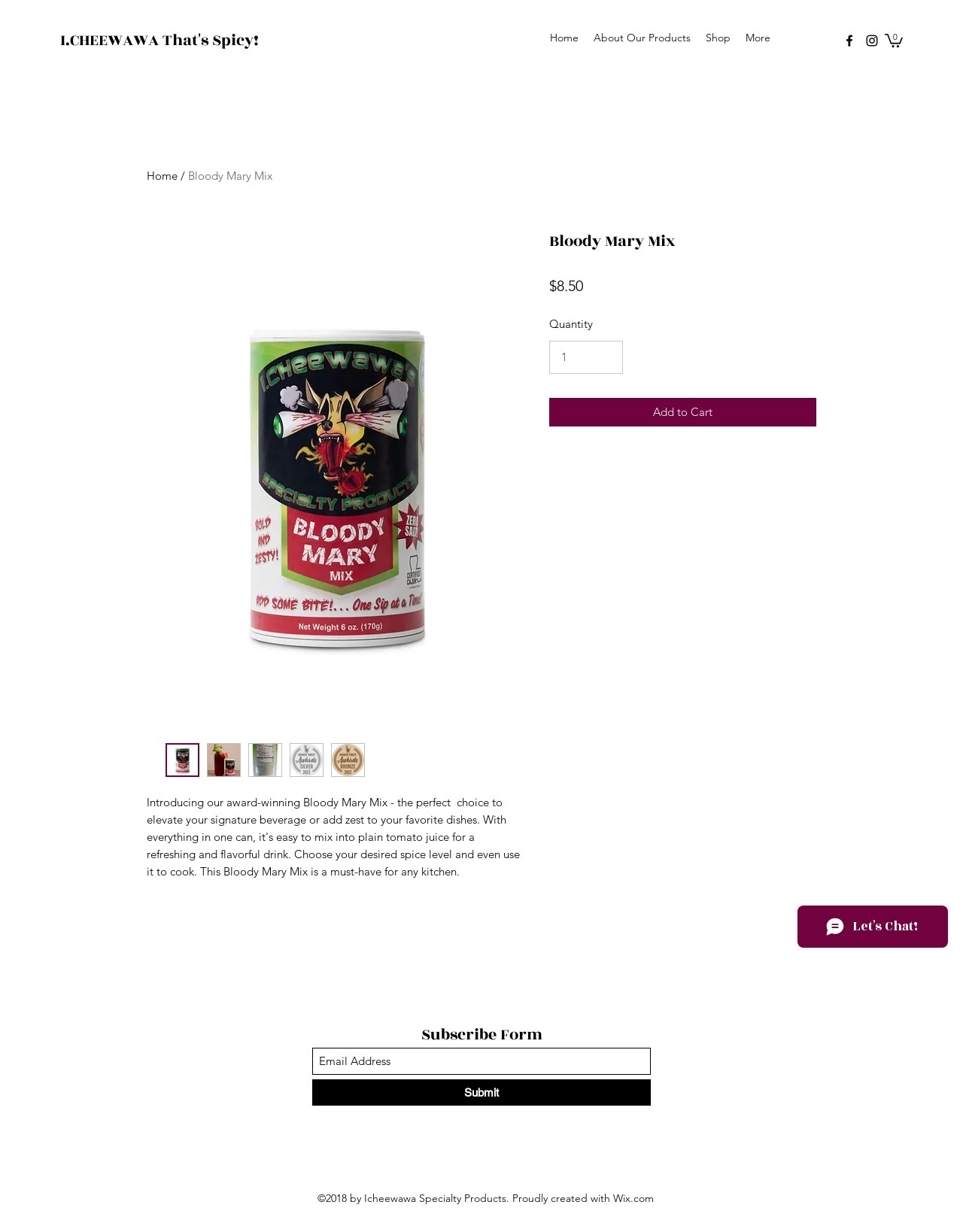Provide a brief response in the form of a single word or phrase:
What is the copyright information at the bottom of the webpage?

2018 by Icheewawa Specialty Products